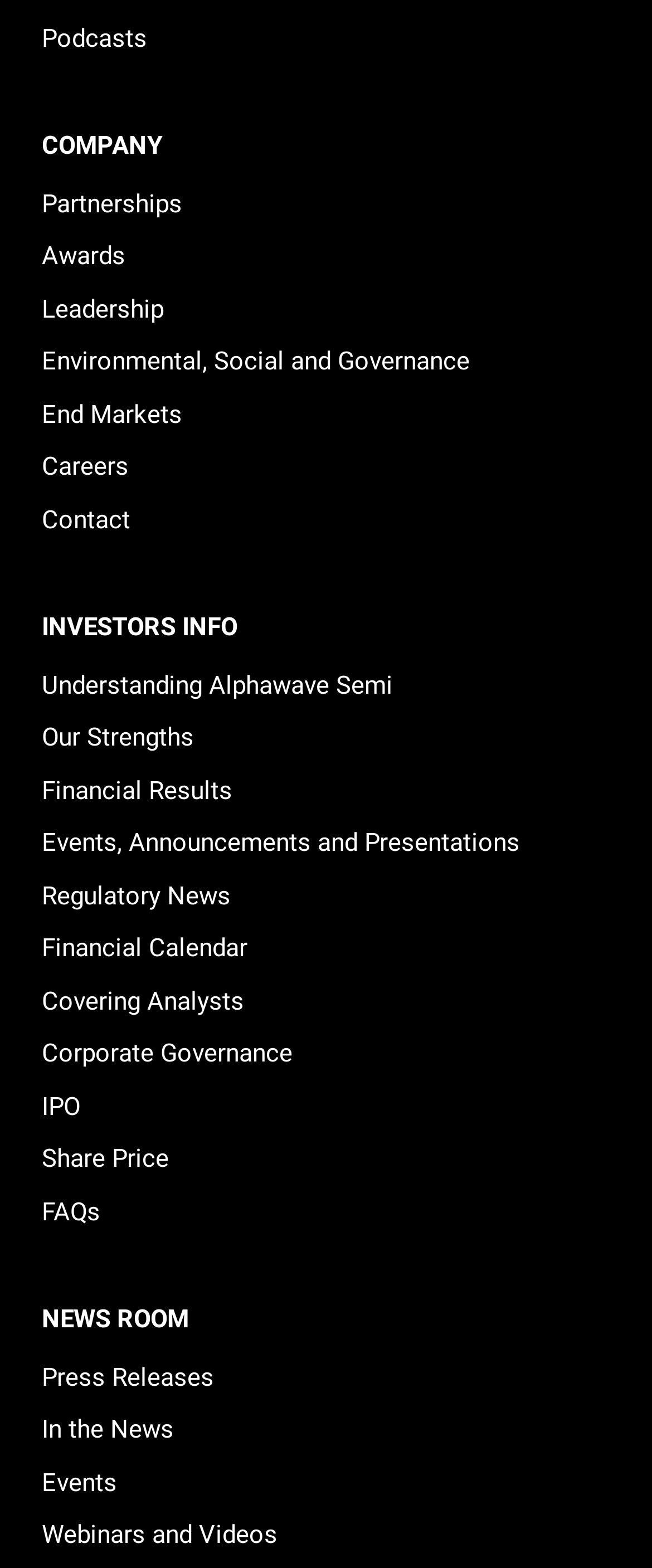Specify the bounding box coordinates (top-left x, top-left y, bottom-right x, bottom-right y) of the UI element in the screenshot that matches this description: In the News

[0.064, 0.896, 0.936, 0.929]